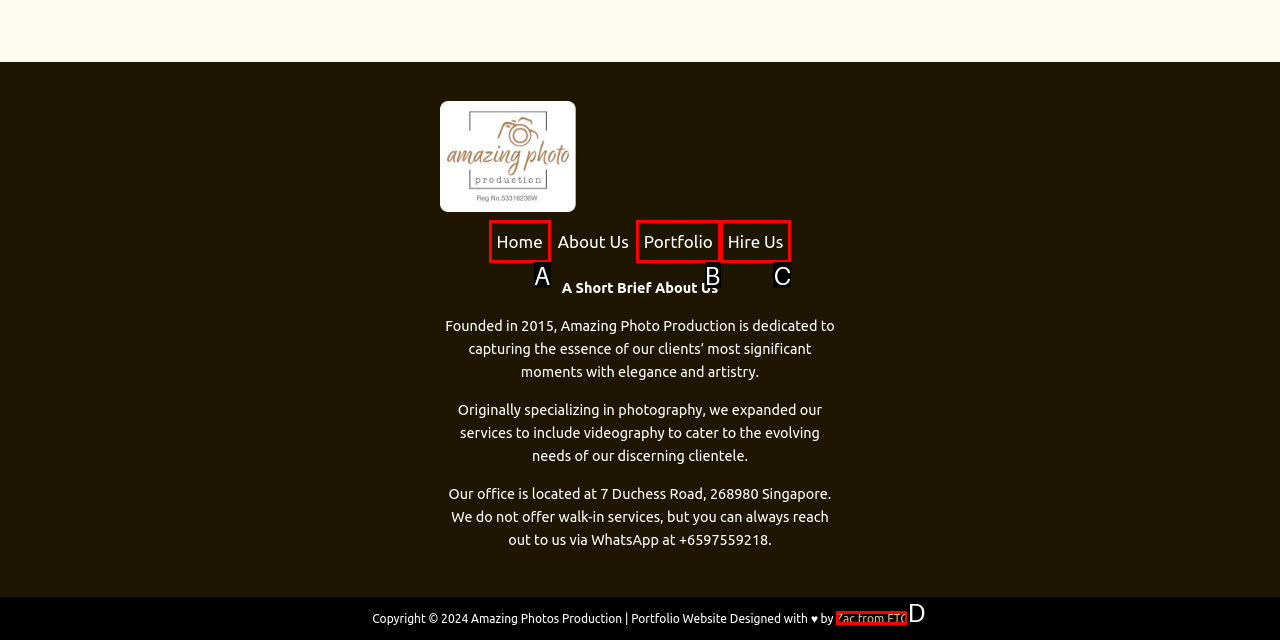Identify the HTML element that corresponds to the description: Zac from FTC
Provide the letter of the matching option from the given choices directly.

D